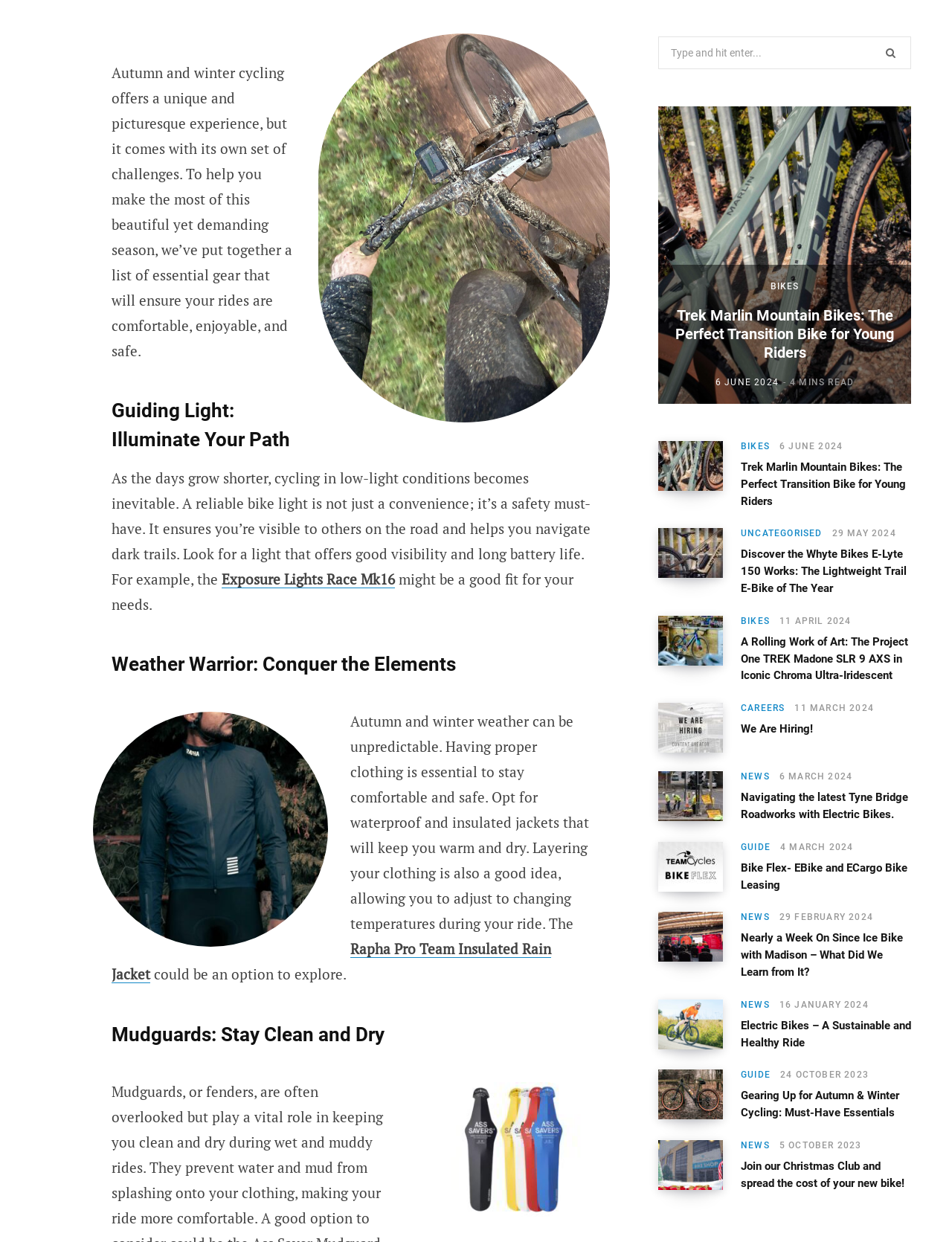Bounding box coordinates are to be given in the format (top-left x, top-left y, bottom-right x, bottom-right y). All values must be floating point numbers between 0 and 1. Provide the bounding box coordinate for the UI element described as: News

[0.778, 0.621, 0.808, 0.629]